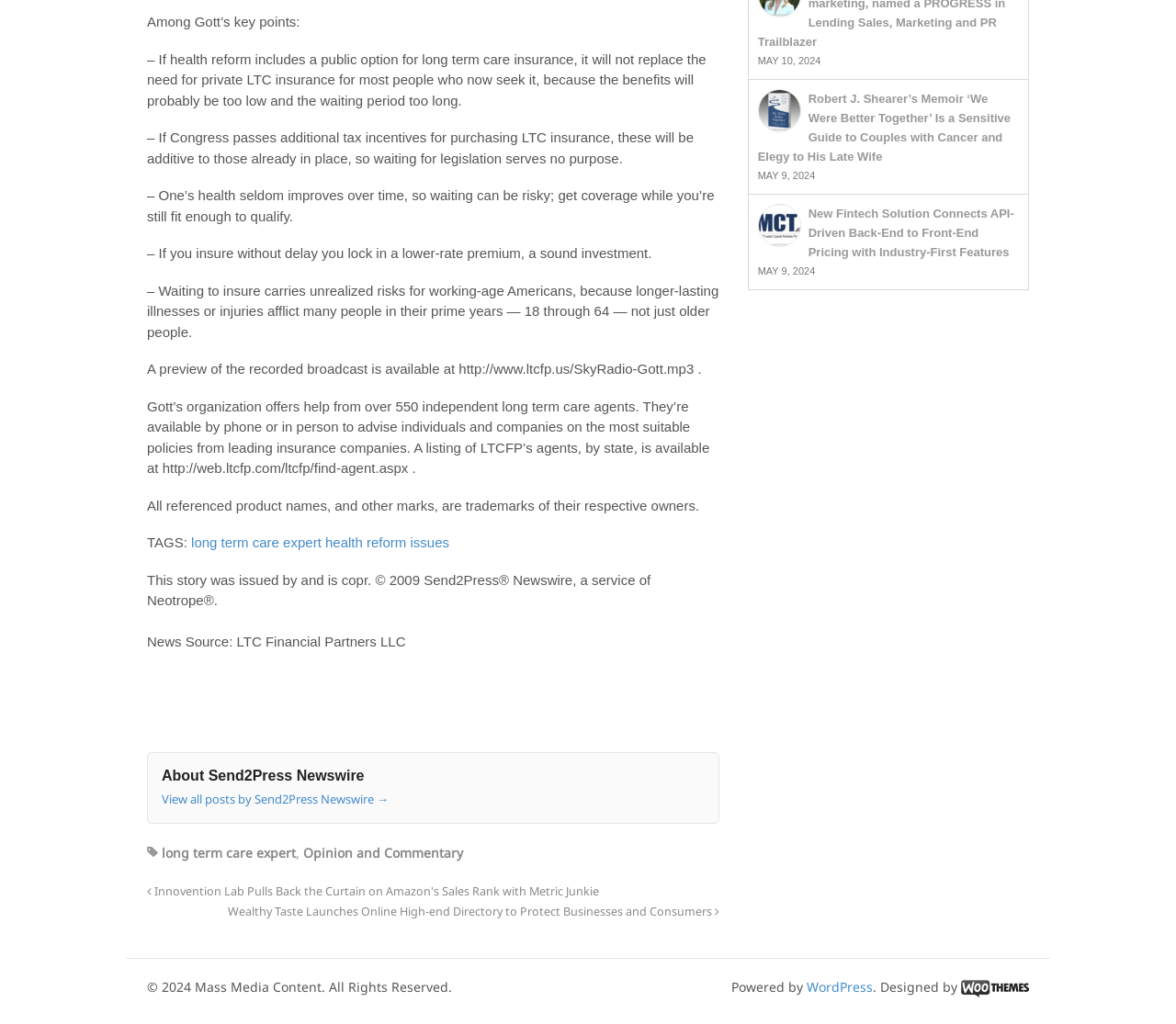Identify the bounding box coordinates of the HTML element based on this description: "1235".

None